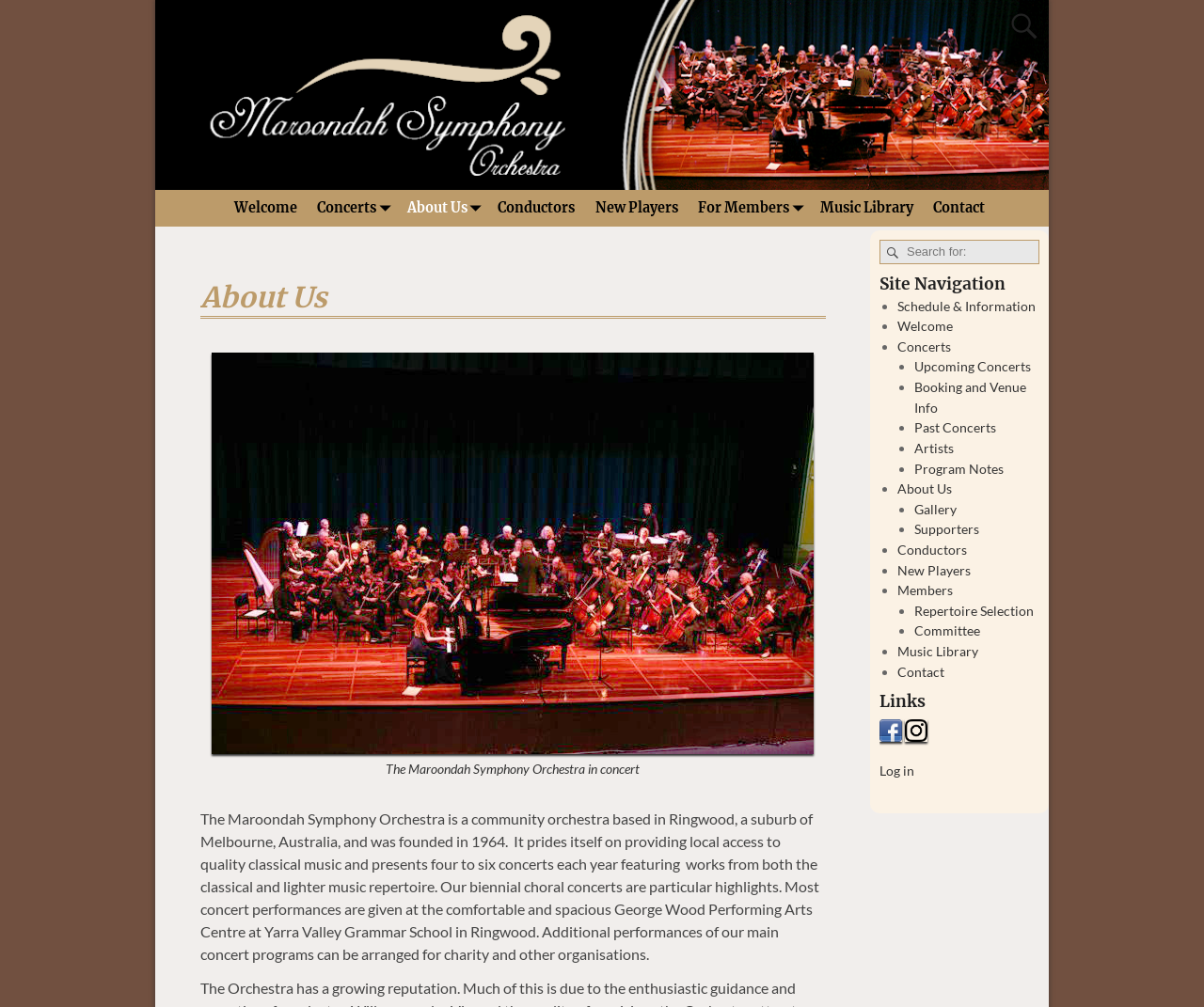What is the name of the orchestra?
Kindly offer a detailed explanation using the data available in the image.

The answer can be found in the text 'The Maroondah Symphony Orchestra is a community orchestra based in Ringwood, a suburb of Melbourne, Australia, and was founded in 1964.' which is located in the main content area of the webpage.